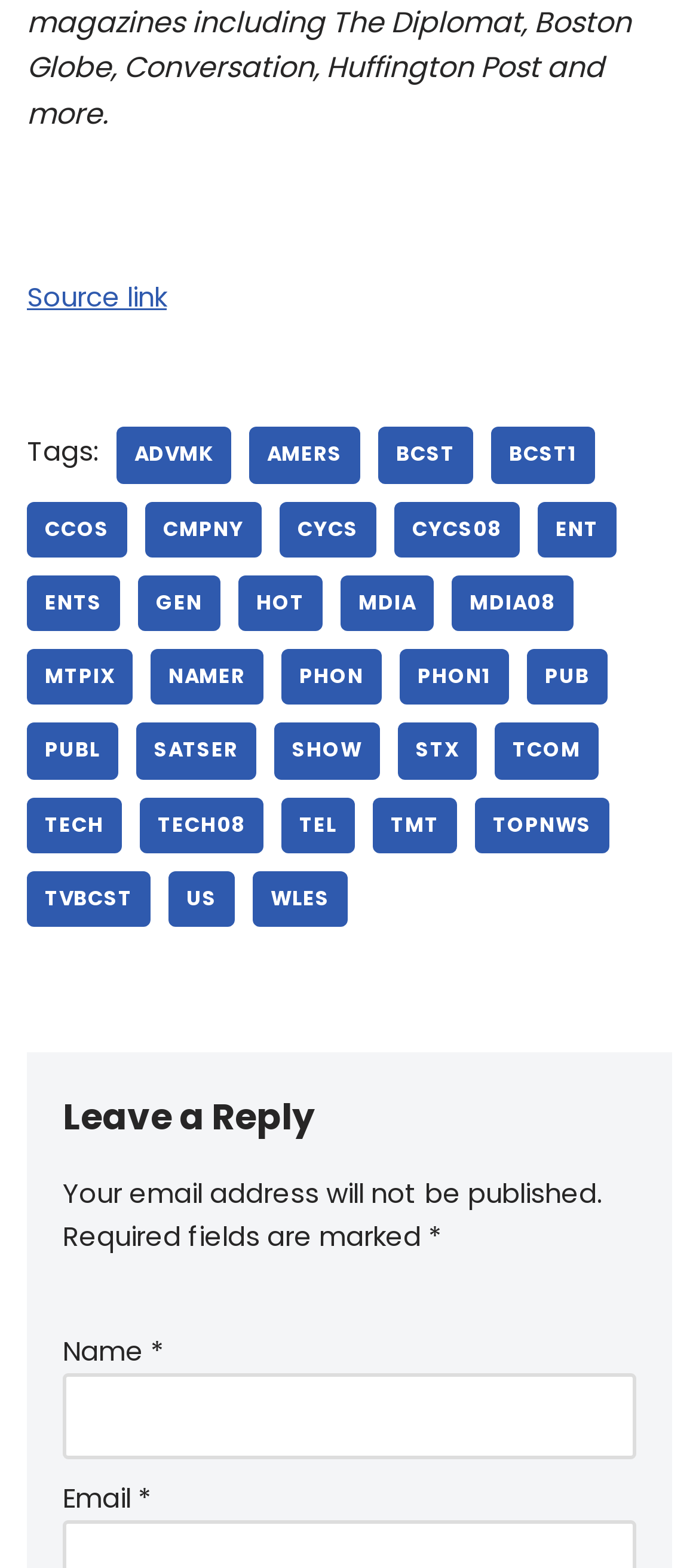Please determine the bounding box coordinates of the element to click in order to execute the following instruction: "Click on the ADVMK tag". The coordinates should be four float numbers between 0 and 1, specified as [left, top, right, bottom].

[0.167, 0.273, 0.331, 0.308]